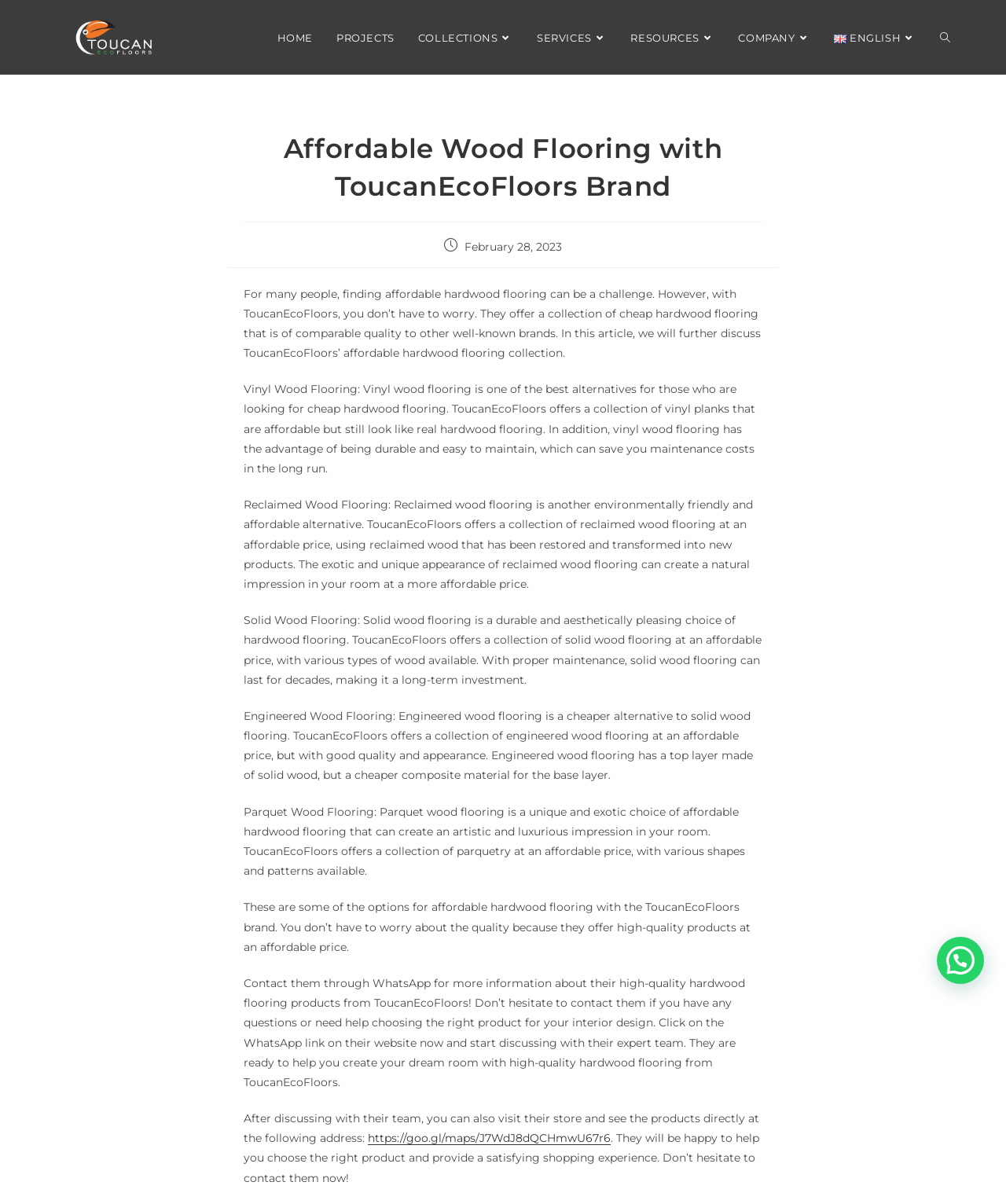Please specify the bounding box coordinates of the region to click in order to perform the following instruction: "Visit store location".

[0.366, 0.939, 0.607, 0.951]